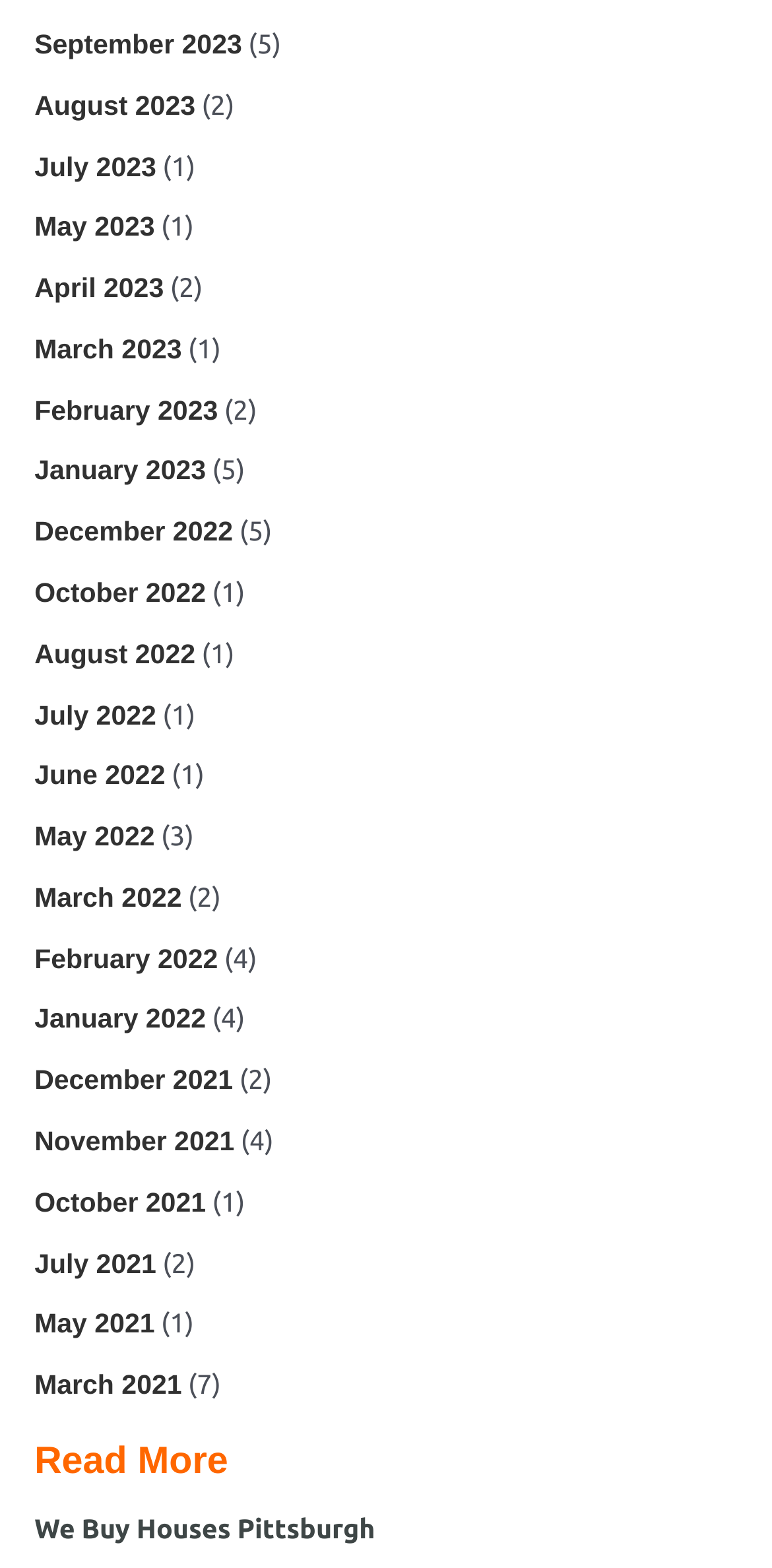Calculate the bounding box coordinates for the UI element based on the following description: "We Buy Houses Pittsburgh". Ensure the coordinates are four float numbers between 0 and 1, i.e., [left, top, right, bottom].

[0.045, 0.964, 0.486, 0.984]